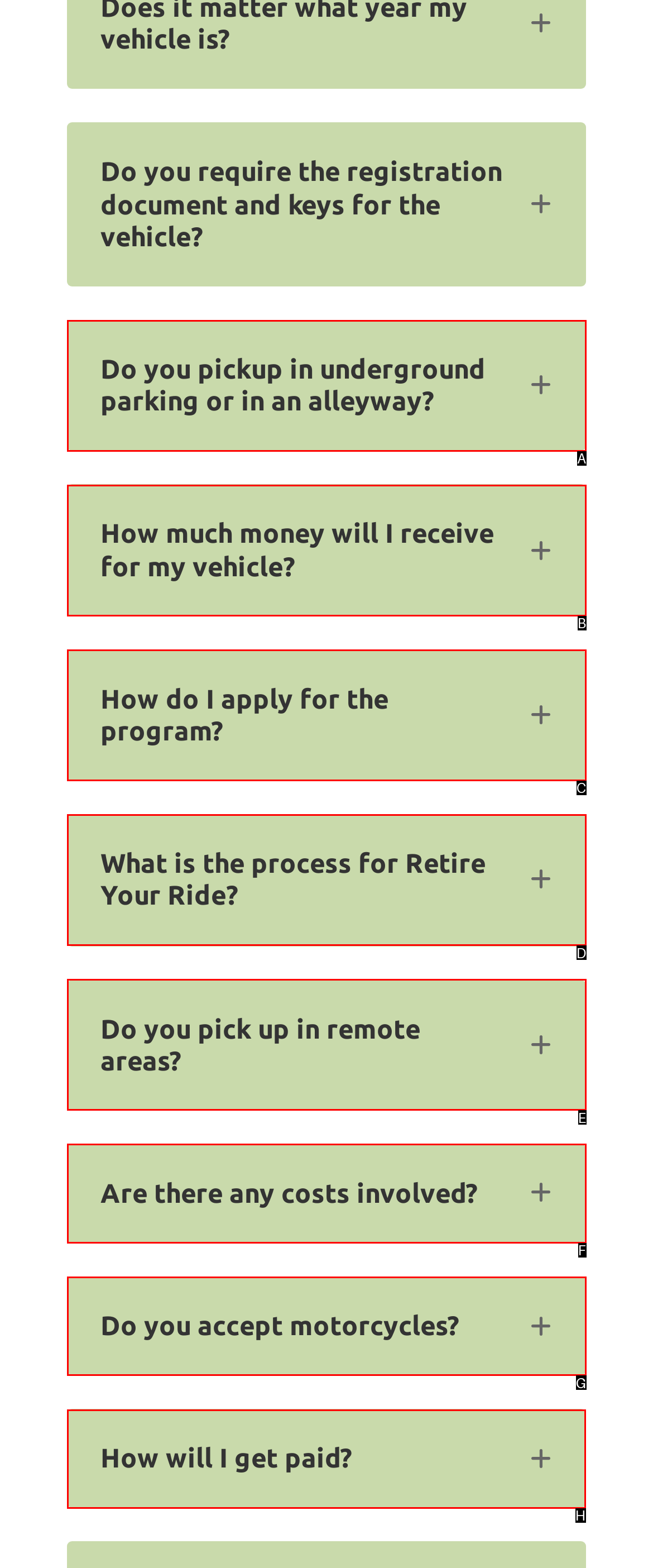Decide which UI element to click to accomplish the task: Expand 'How will I get paid?' tab
Respond with the corresponding option letter.

H